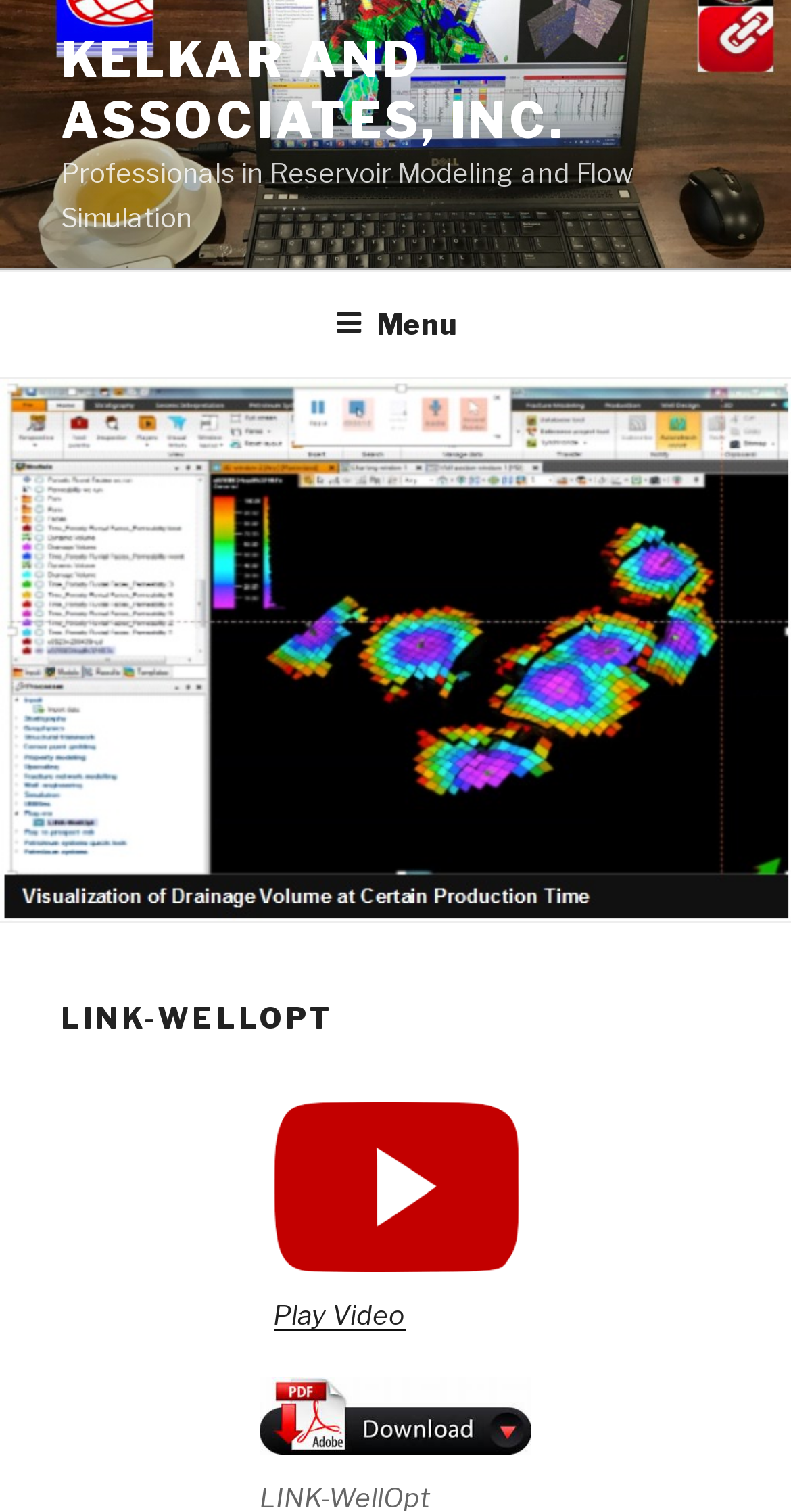Given the webpage screenshot, identify the bounding box of the UI element that matches this description: "parent_node: Play Video".

[0.345, 0.729, 0.655, 0.842]